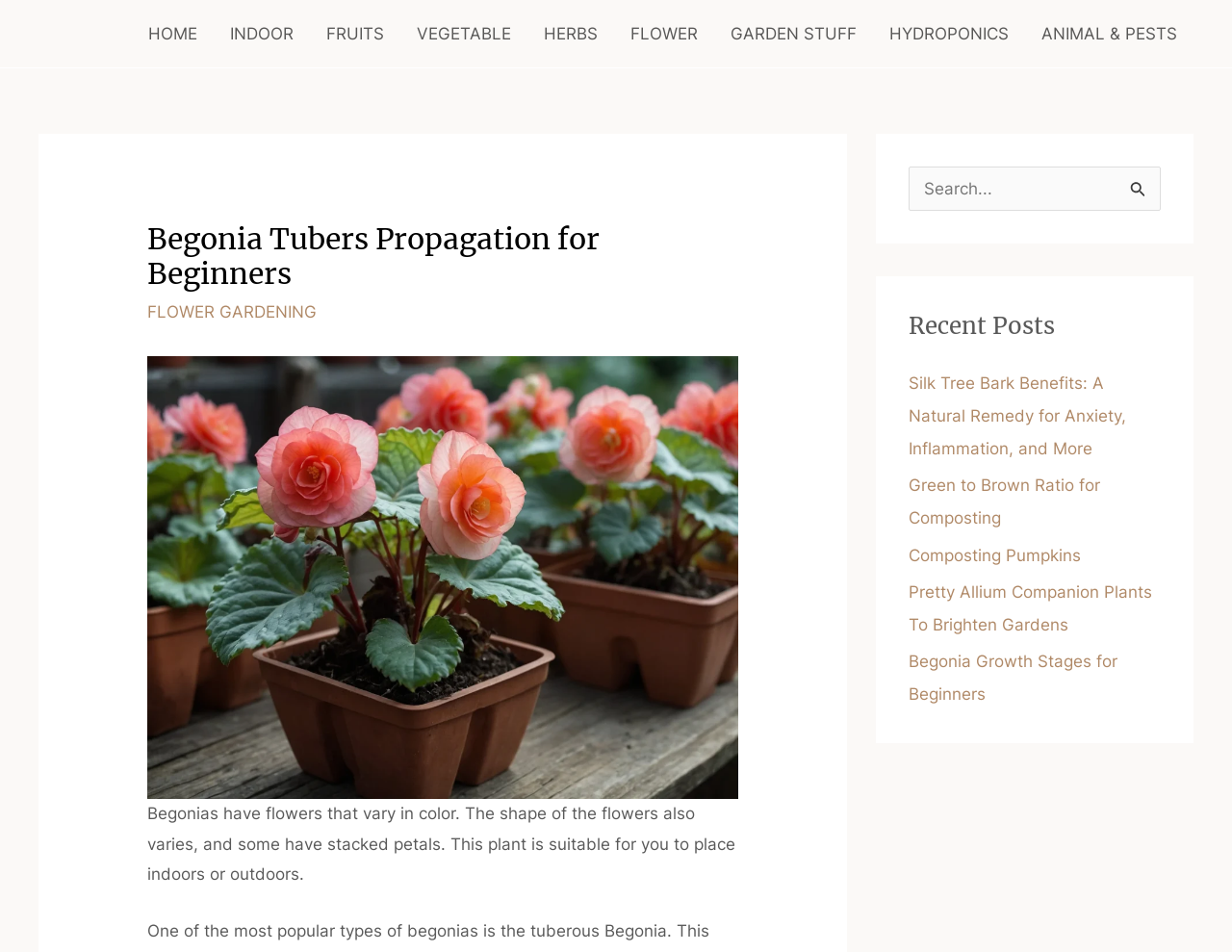Determine the bounding box coordinates of the clickable region to execute the instruction: "Click on the HOME link". The coordinates should be four float numbers between 0 and 1, denoted as [left, top, right, bottom].

[0.107, 0.0, 0.173, 0.071]